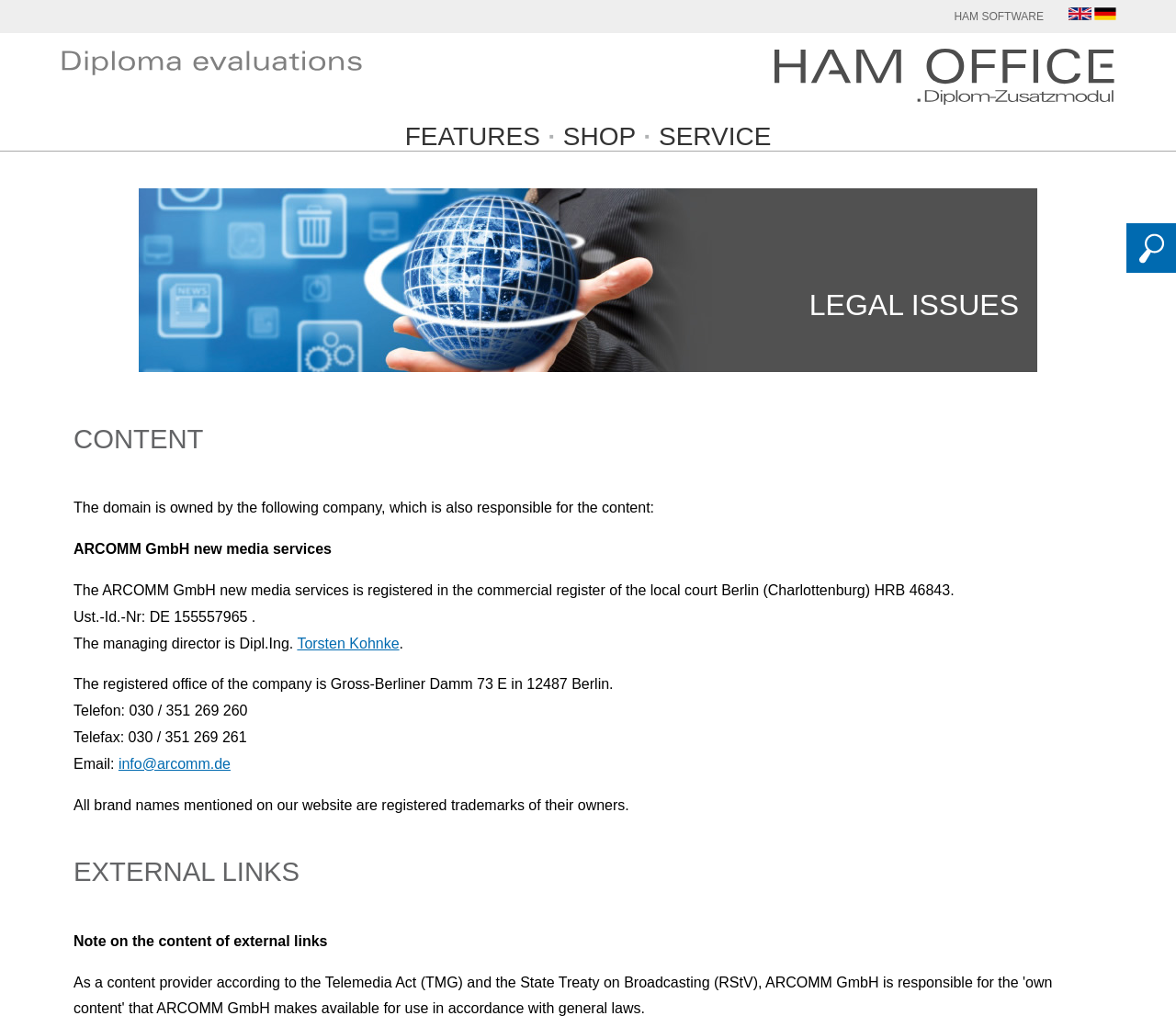Identify and provide the bounding box for the element described by: "Features".

[0.344, 0.121, 0.459, 0.147]